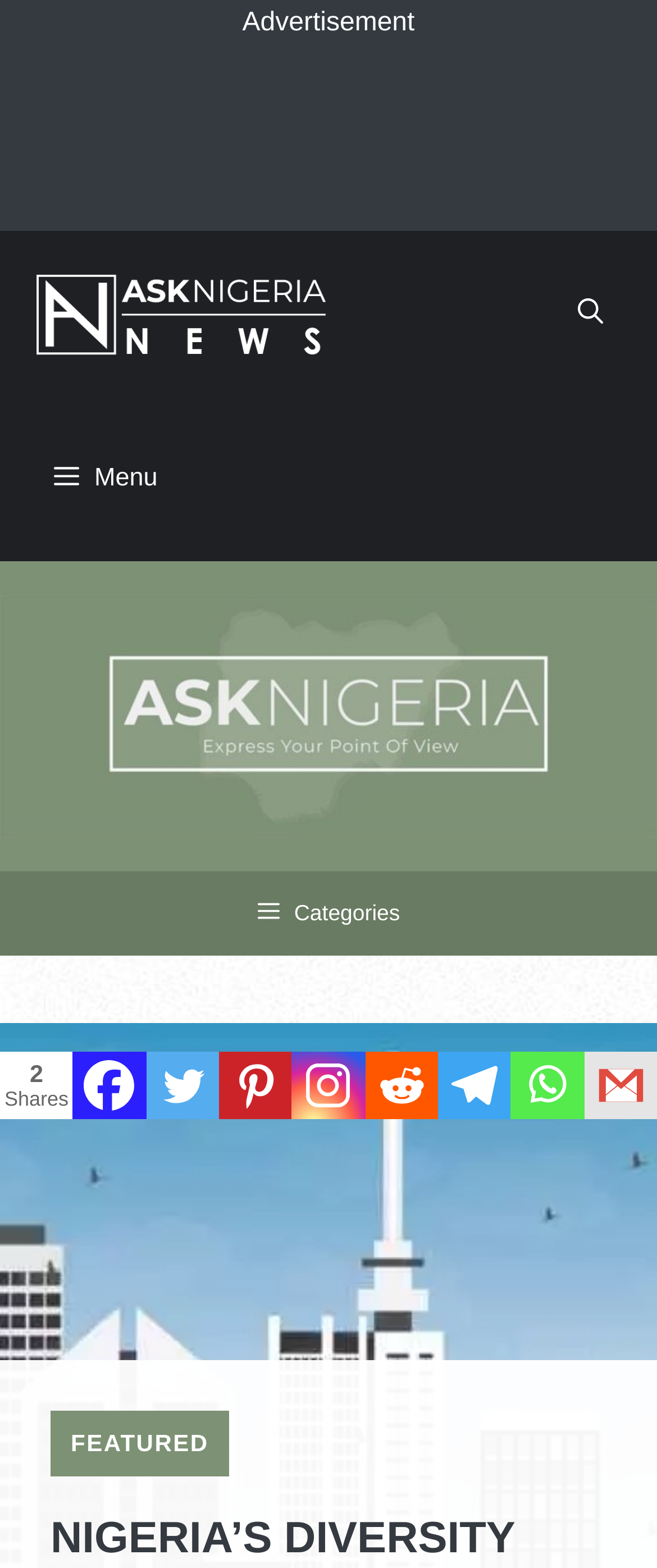What is the total number of shares for the FEATURED article?
Use the information from the image to give a detailed answer to the question.

The total number of shares for the FEATURED article is 2, which is indicated by the StaticText element with the text '2' in the FEATURED section.